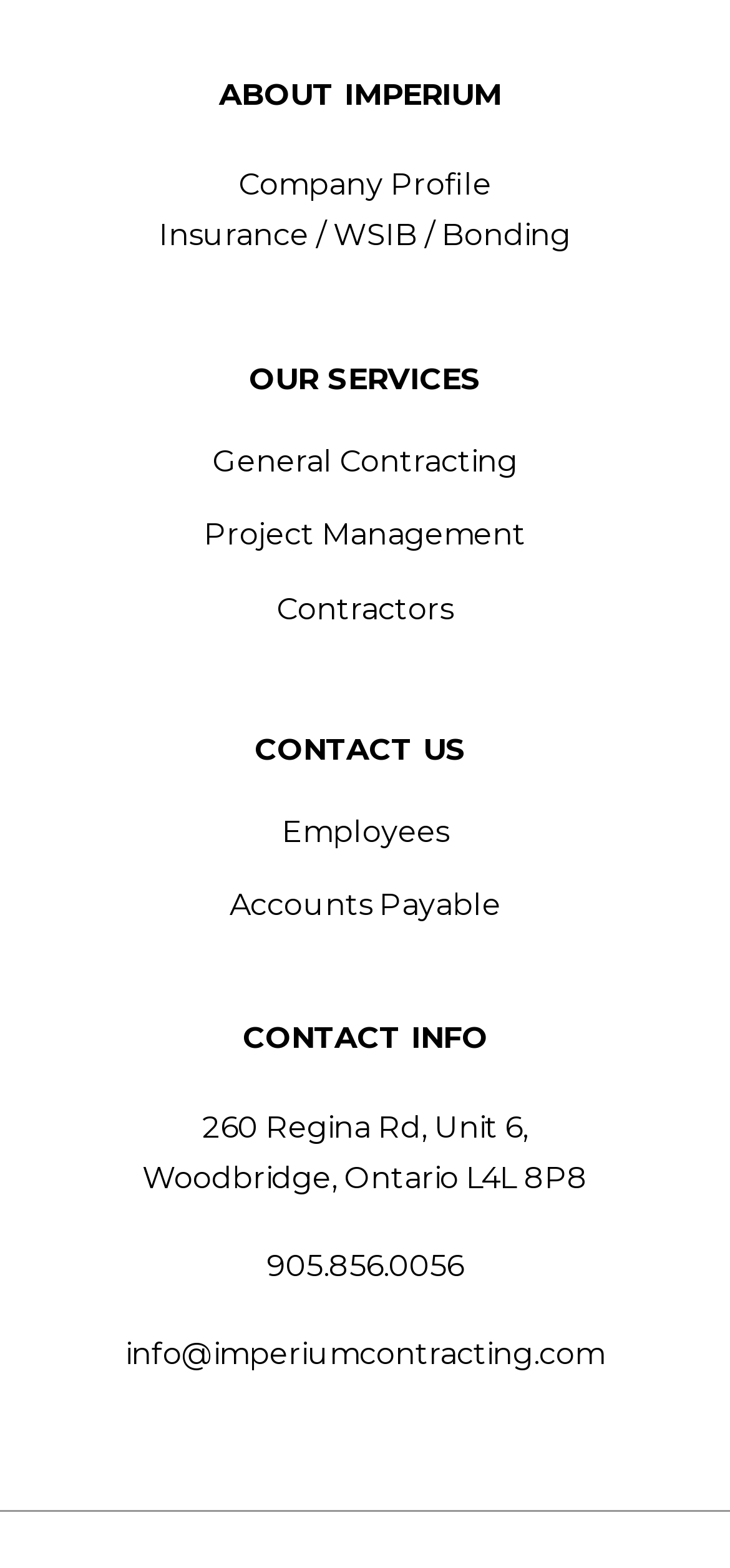From the given element description: "Insurance / WSIB / Bonding", find the bounding box for the UI element. Provide the coordinates as four float numbers between 0 and 1, in the order [left, top, right, bottom].

[0.218, 0.139, 0.782, 0.162]